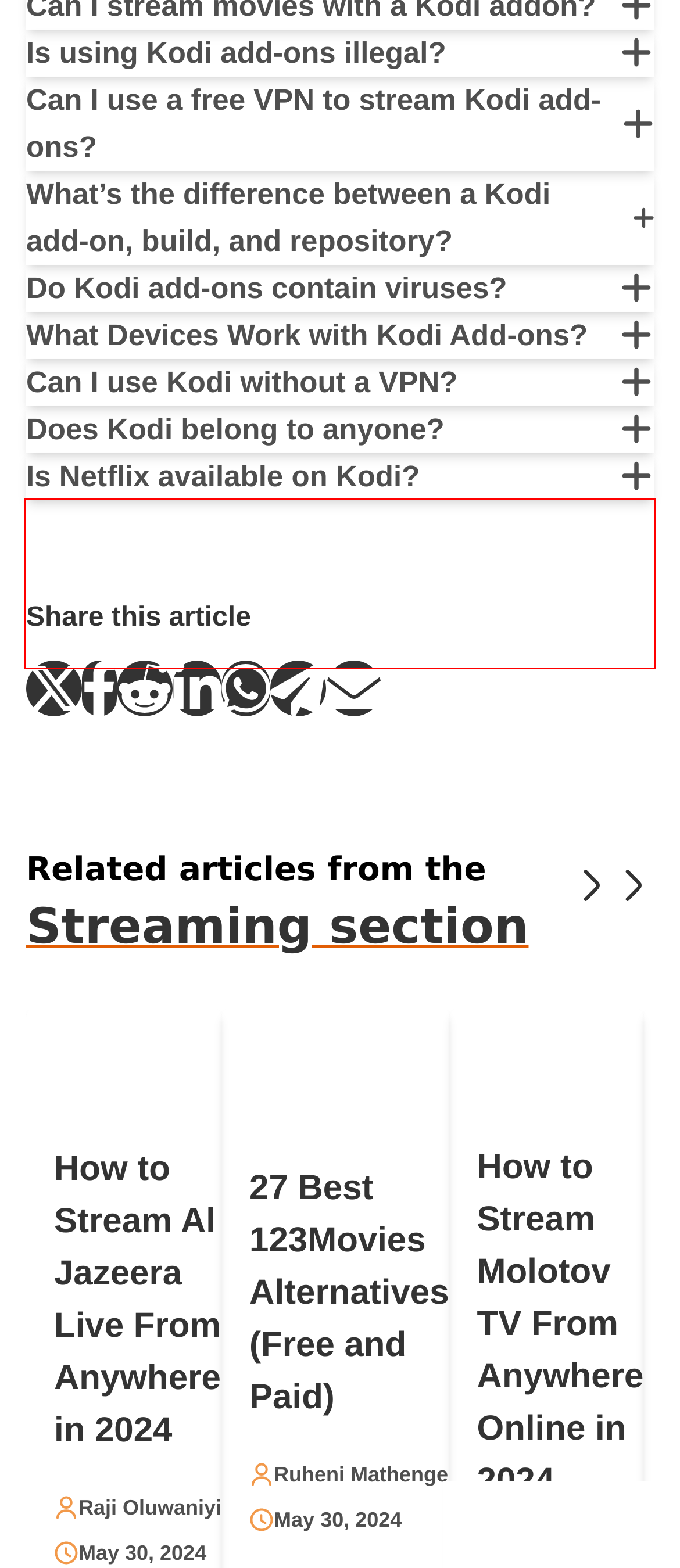Please examine the webpage screenshot containing a red bounding box and use OCR to recognize and output the text inside the red bounding box.

You can stream Netflix content on Kodi but must install a third-party Netflix add-on. Remember, you must still use a VPN to protect your connections and unblock Netflix content worldwide.